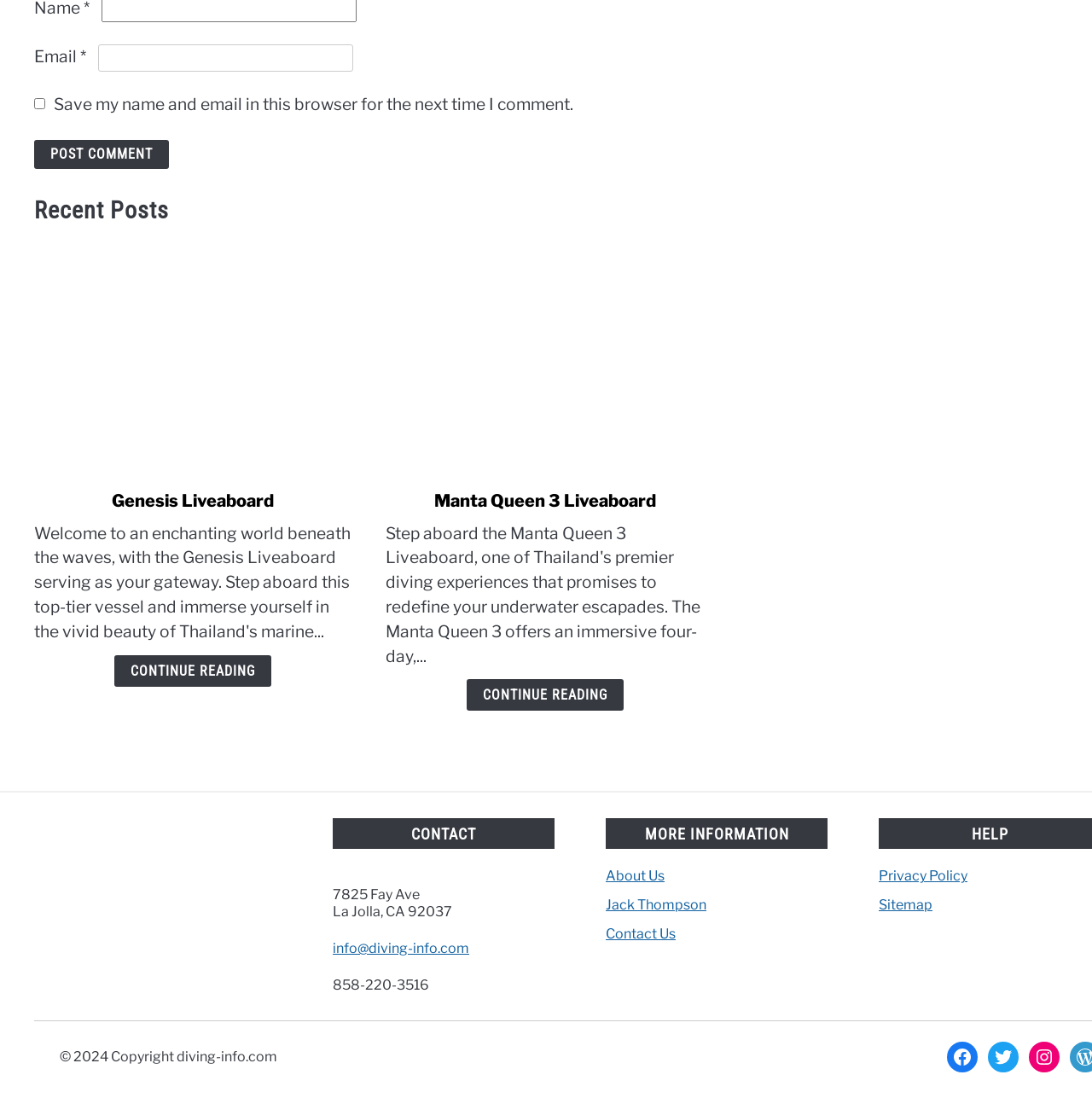Identify the coordinates of the bounding box for the element described below: "Facebook". Return the coordinates as four float numbers between 0 and 1: [left, top, right, bottom].

[0.867, 0.881, 0.895, 0.909]